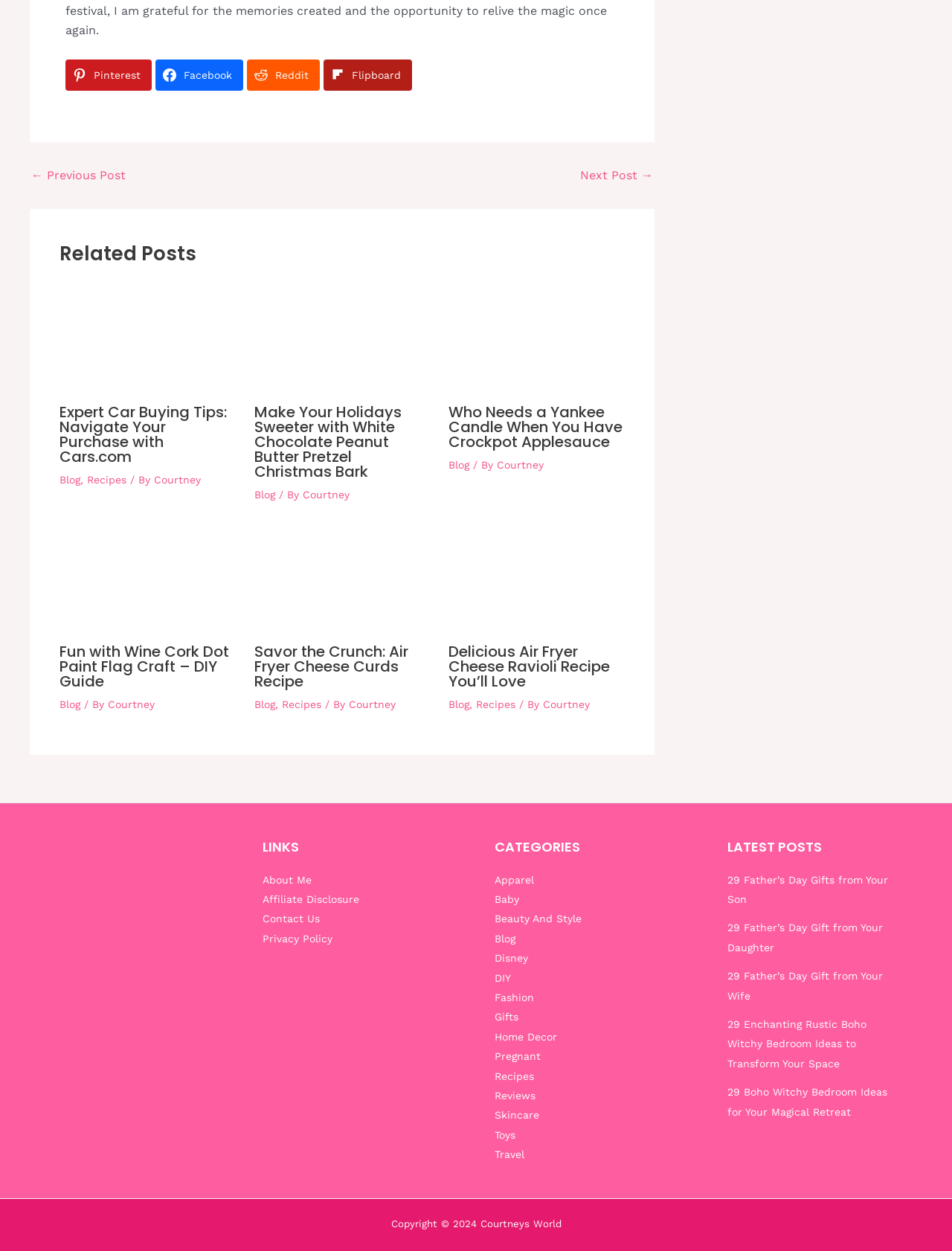Pinpoint the bounding box coordinates of the clickable area necessary to execute the following instruction: "Check the Footer Widget 3". The coordinates should be given as four float numbers between 0 and 1, namely [left, top, right, bottom].

[0.275, 0.669, 0.48, 0.758]